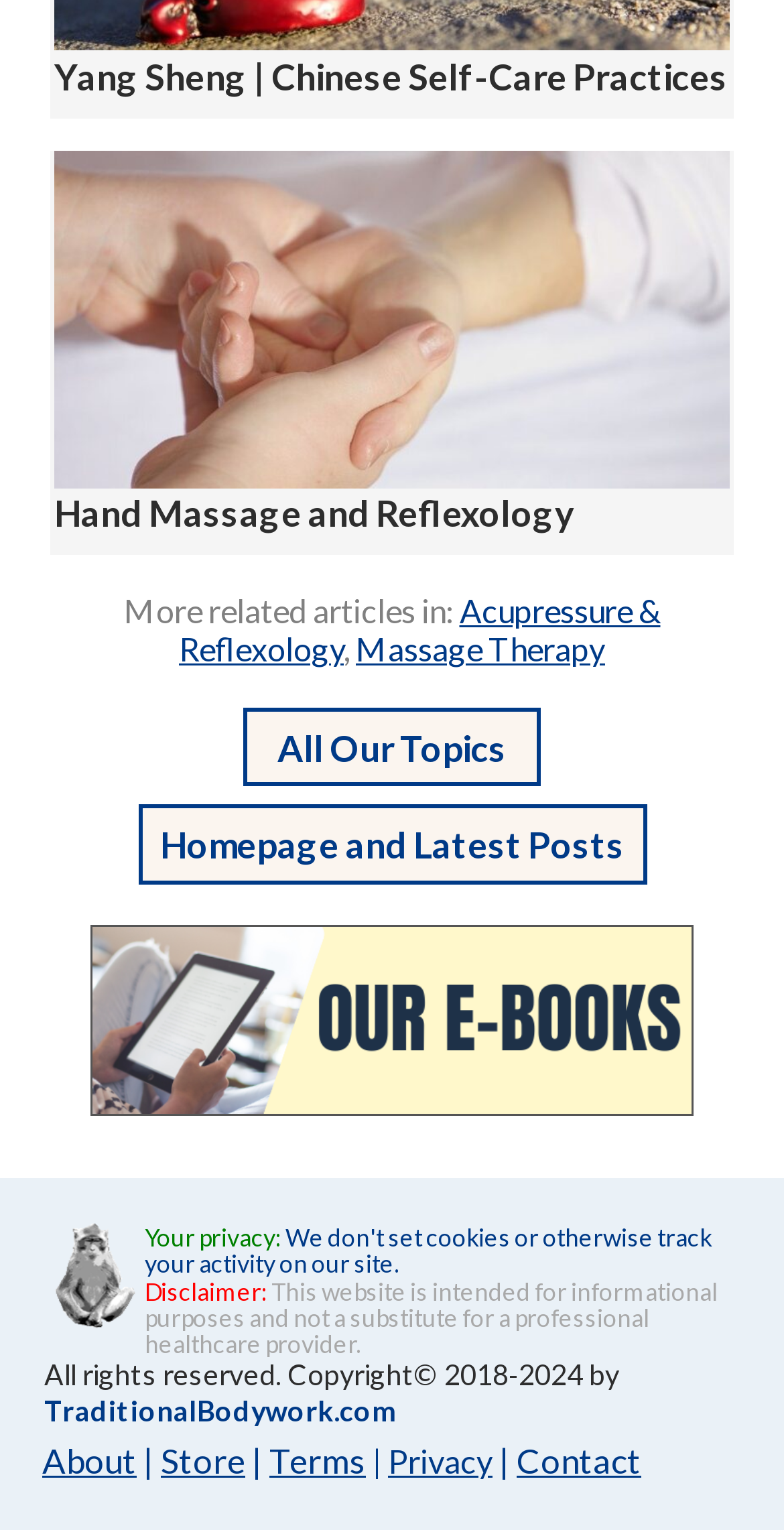Observe the image and answer the following question in detail: What is the name of the website?

I found the name of the website by looking at the bottom of the webpage, where the copyright information is located. The link 'TraditionalBodywork.com' is the name of the website.